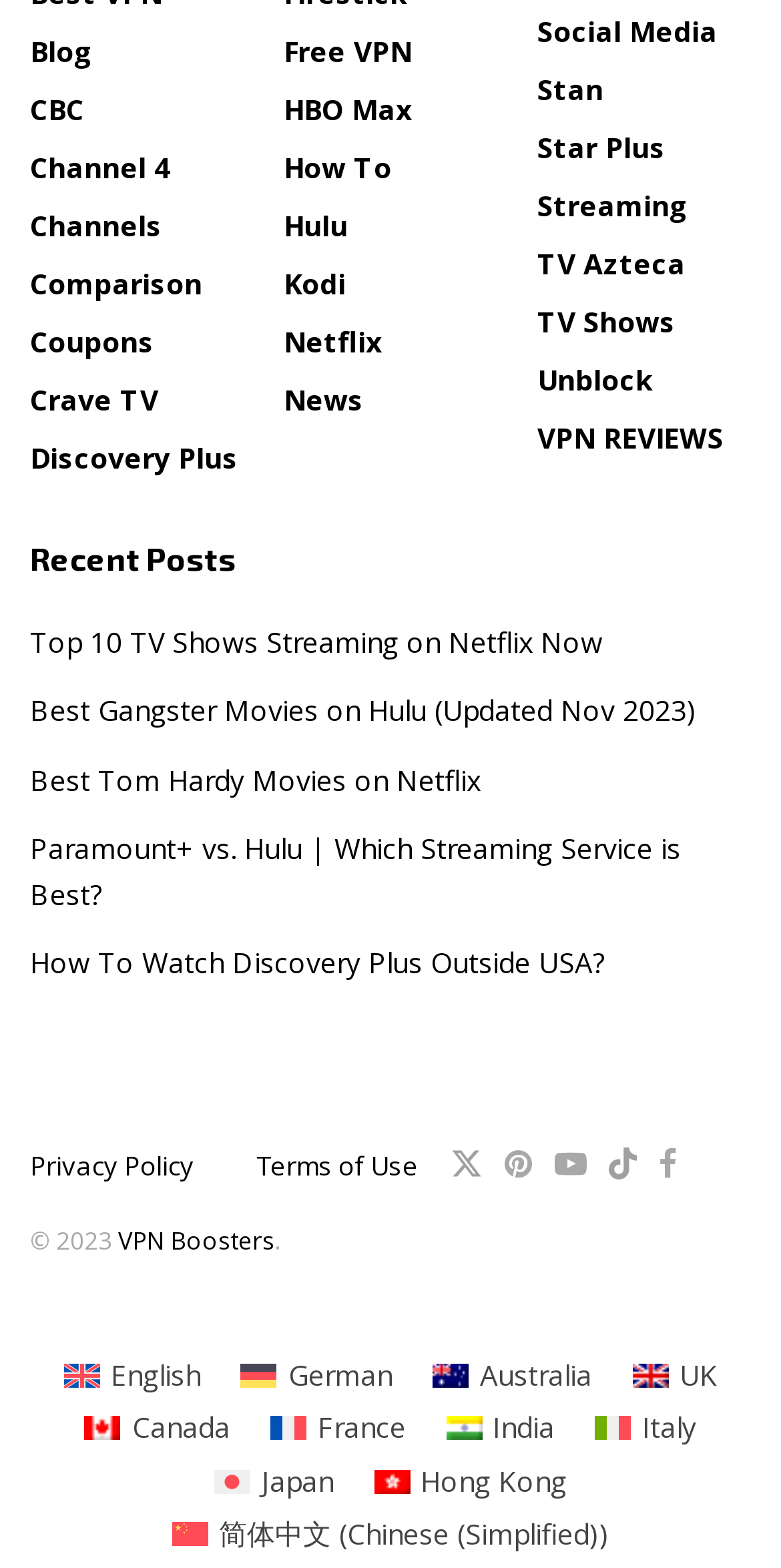Please specify the coordinates of the bounding box for the element that should be clicked to carry out this instruction: "Check the 'Privacy Policy'". The coordinates must be four float numbers between 0 and 1, formatted as [left, top, right, bottom].

[0.038, 0.732, 0.249, 0.755]